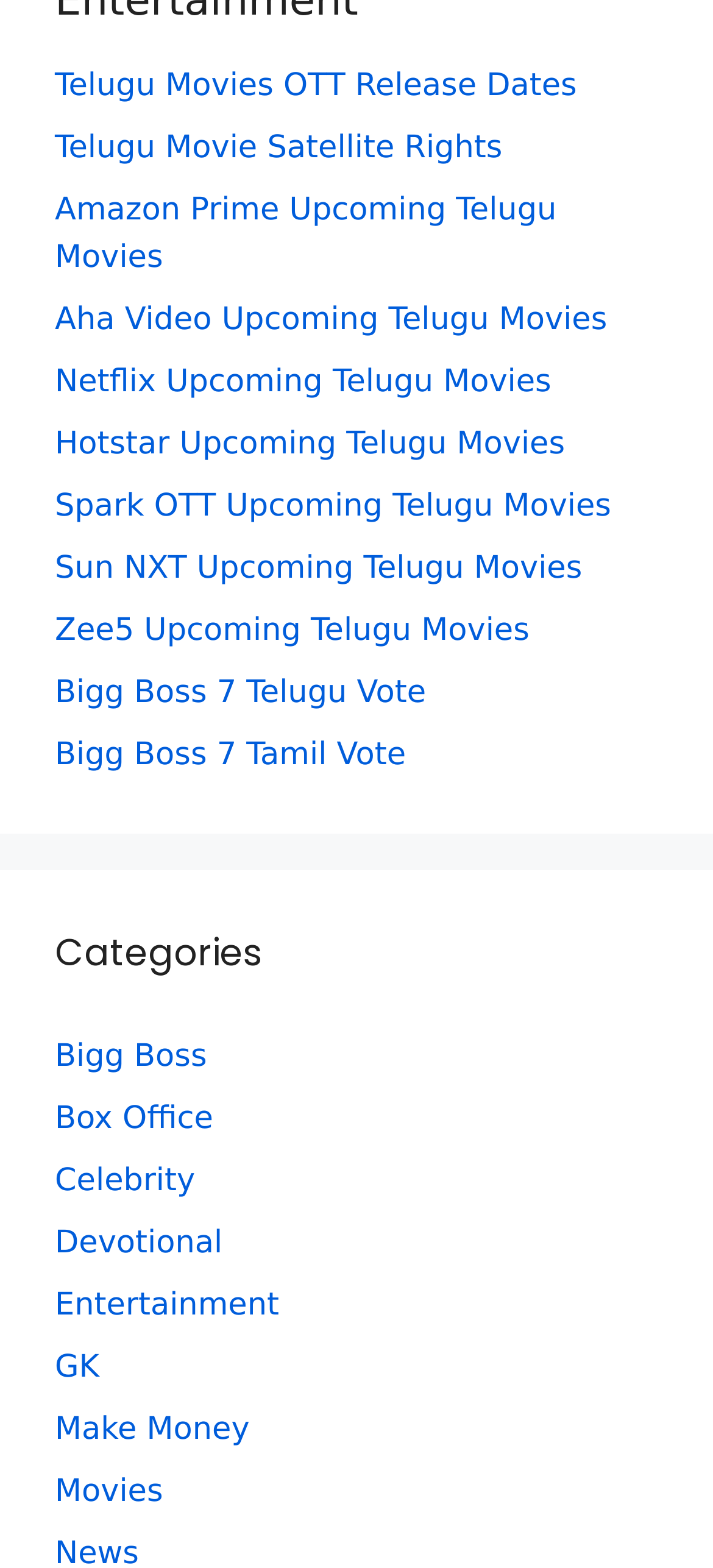Are there any voting links available on the webpage?
Could you answer the question with a detailed and thorough explanation?

I found two link elements with text 'Bigg Boss 7 Telugu Vote' and 'Bigg Boss 7 Tamil Vote', which suggests that there are voting links available on the webpage.